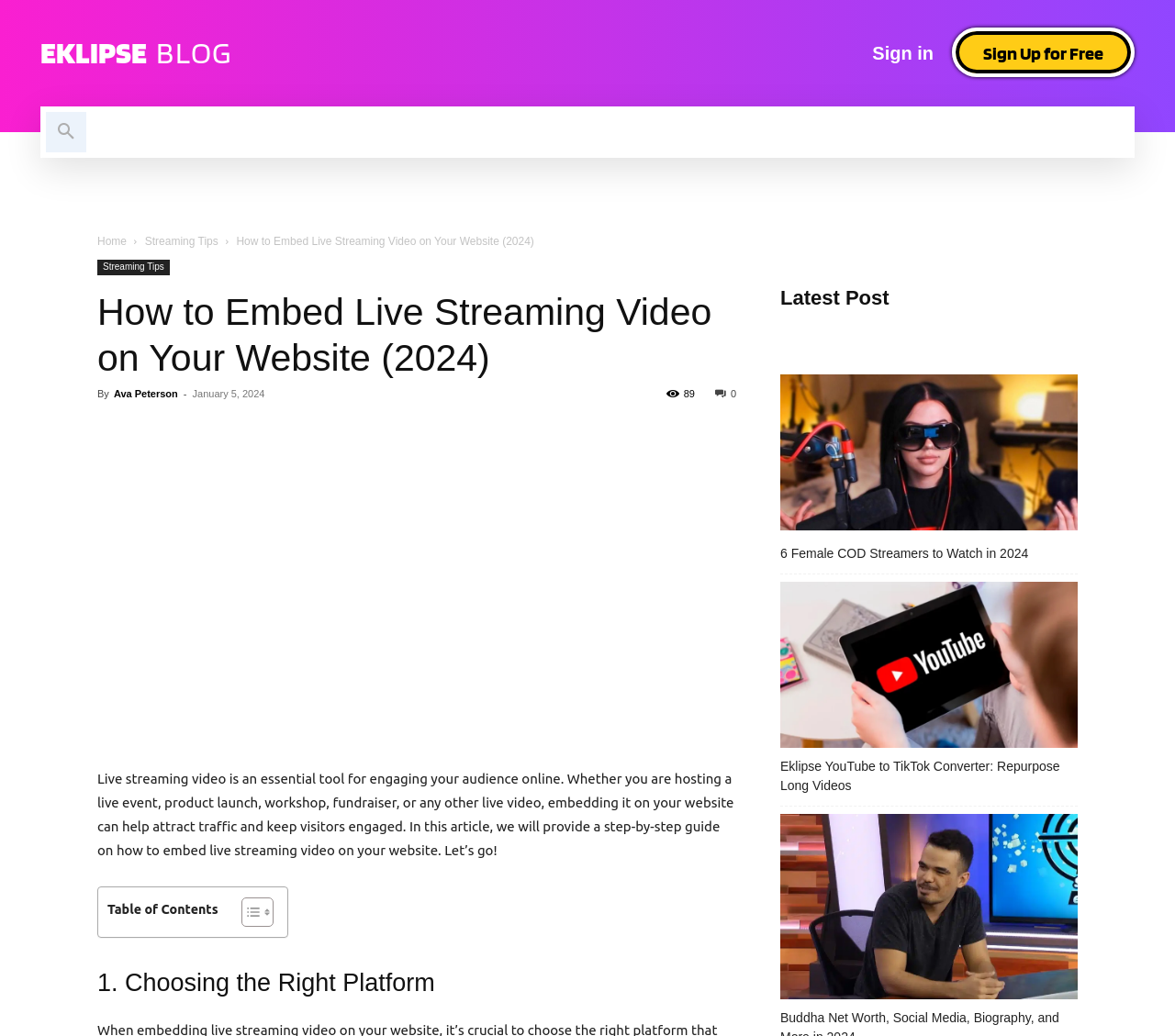Give a one-word or short-phrase answer to the following question: 
What is the purpose of embedding live streaming video on a website?

Attract traffic and engage visitors